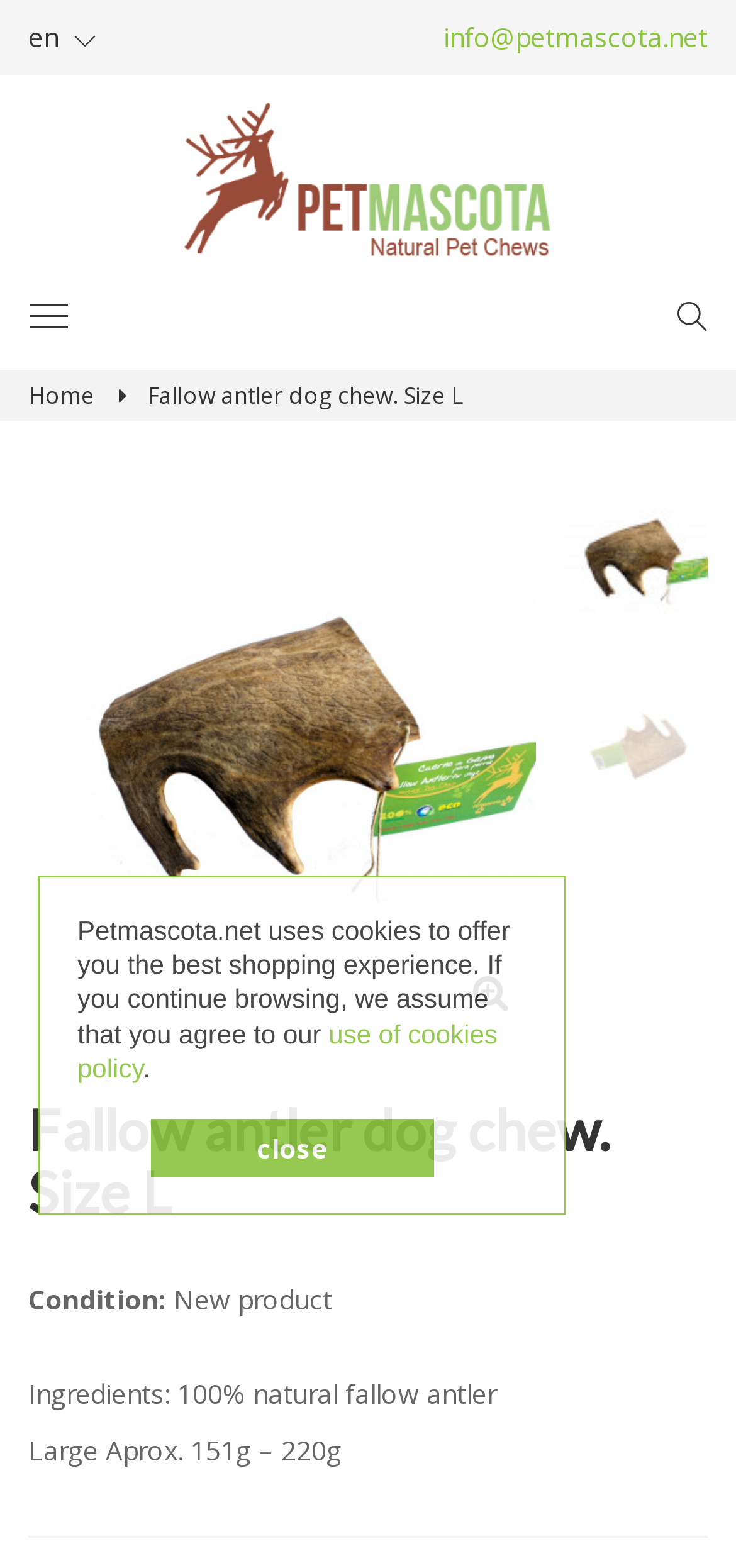Please determine the bounding box coordinates for the element with the description: "title="Petmascota"".

[0.243, 0.101, 0.757, 0.124]